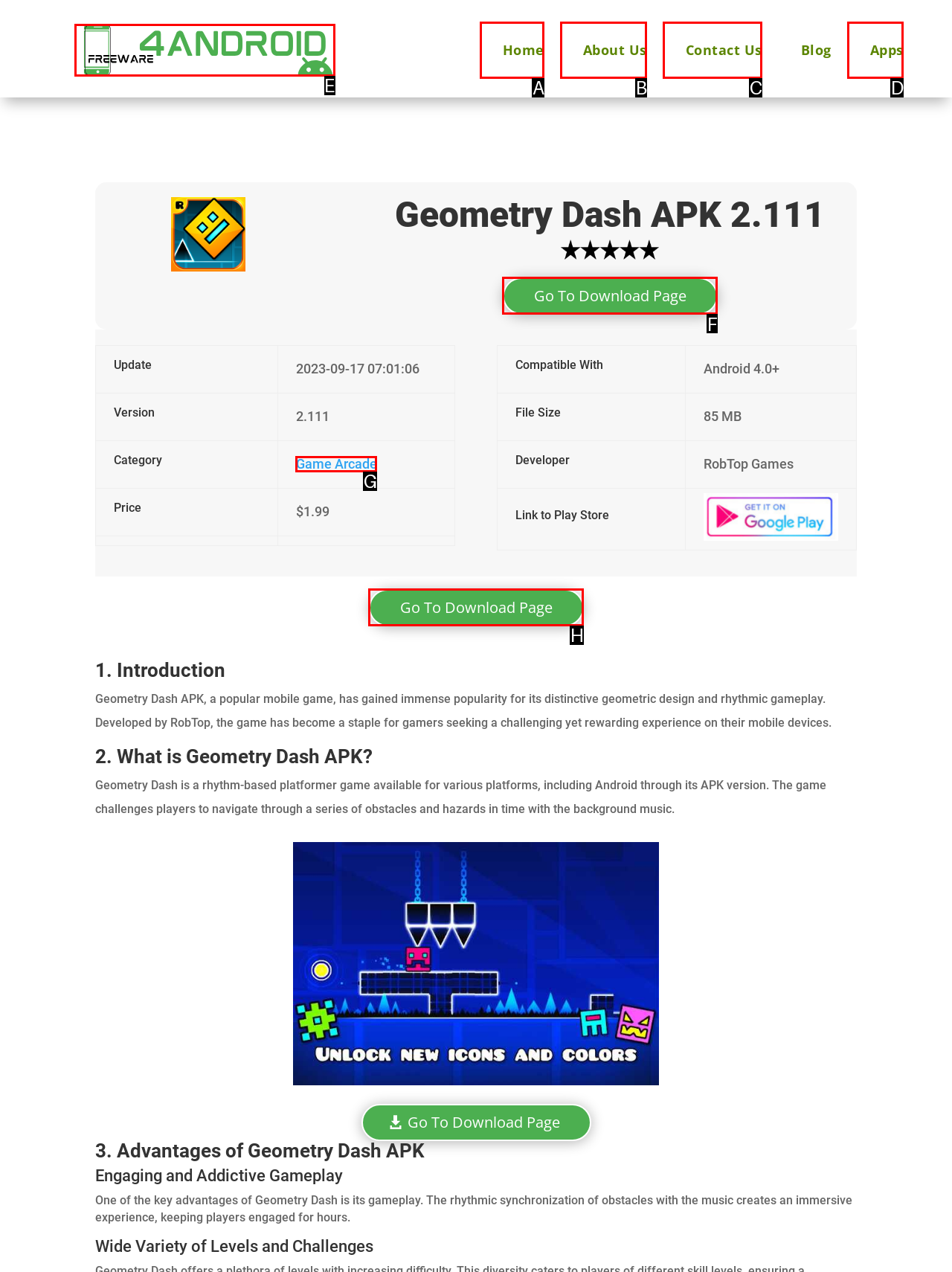Identify which HTML element to click to fulfill the following task: Go to the Download Page. Provide your response using the letter of the correct choice.

H